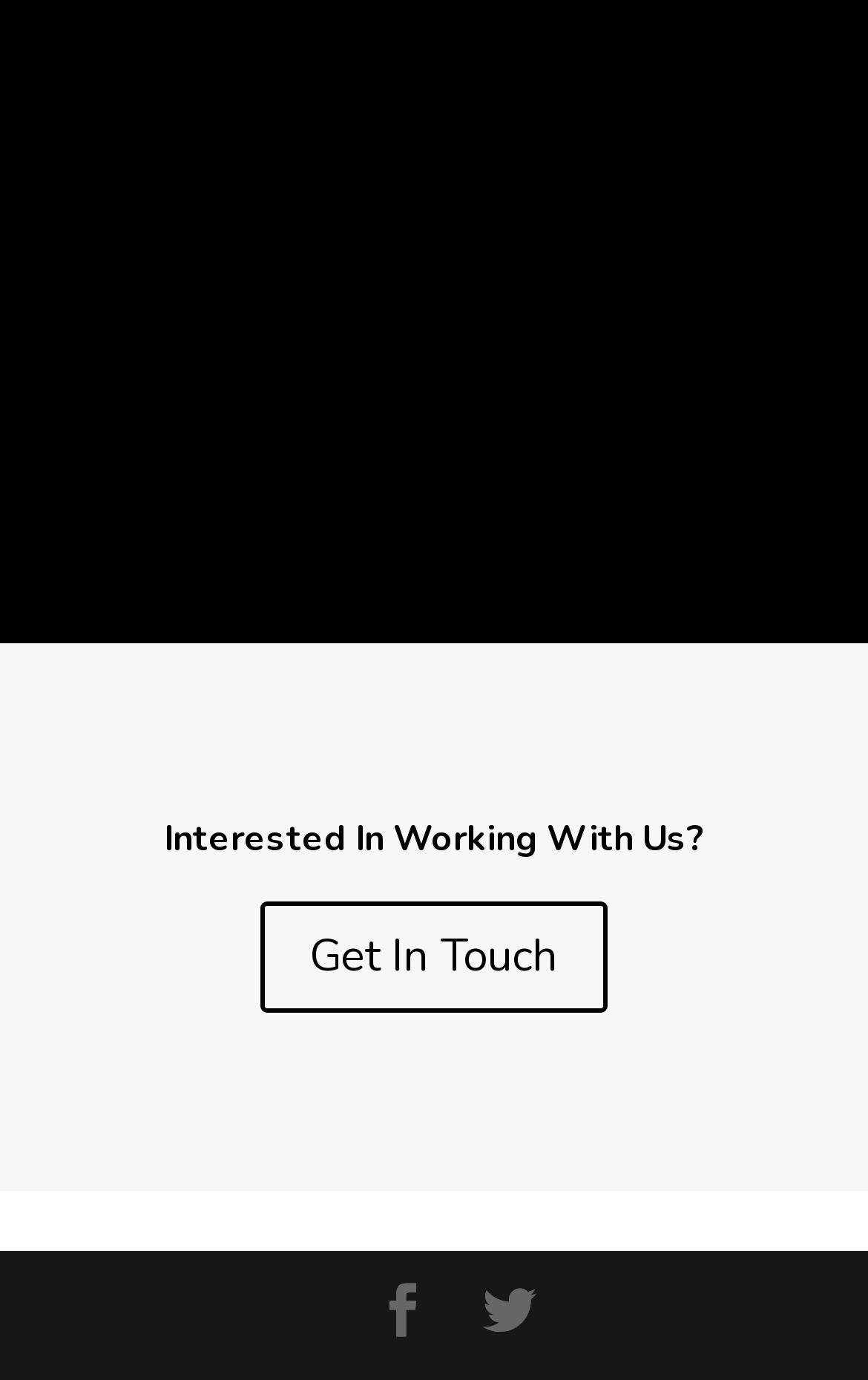Predict the bounding box of the UI element that fits this description: "Get In Touch".

[0.3, 0.654, 0.7, 0.734]